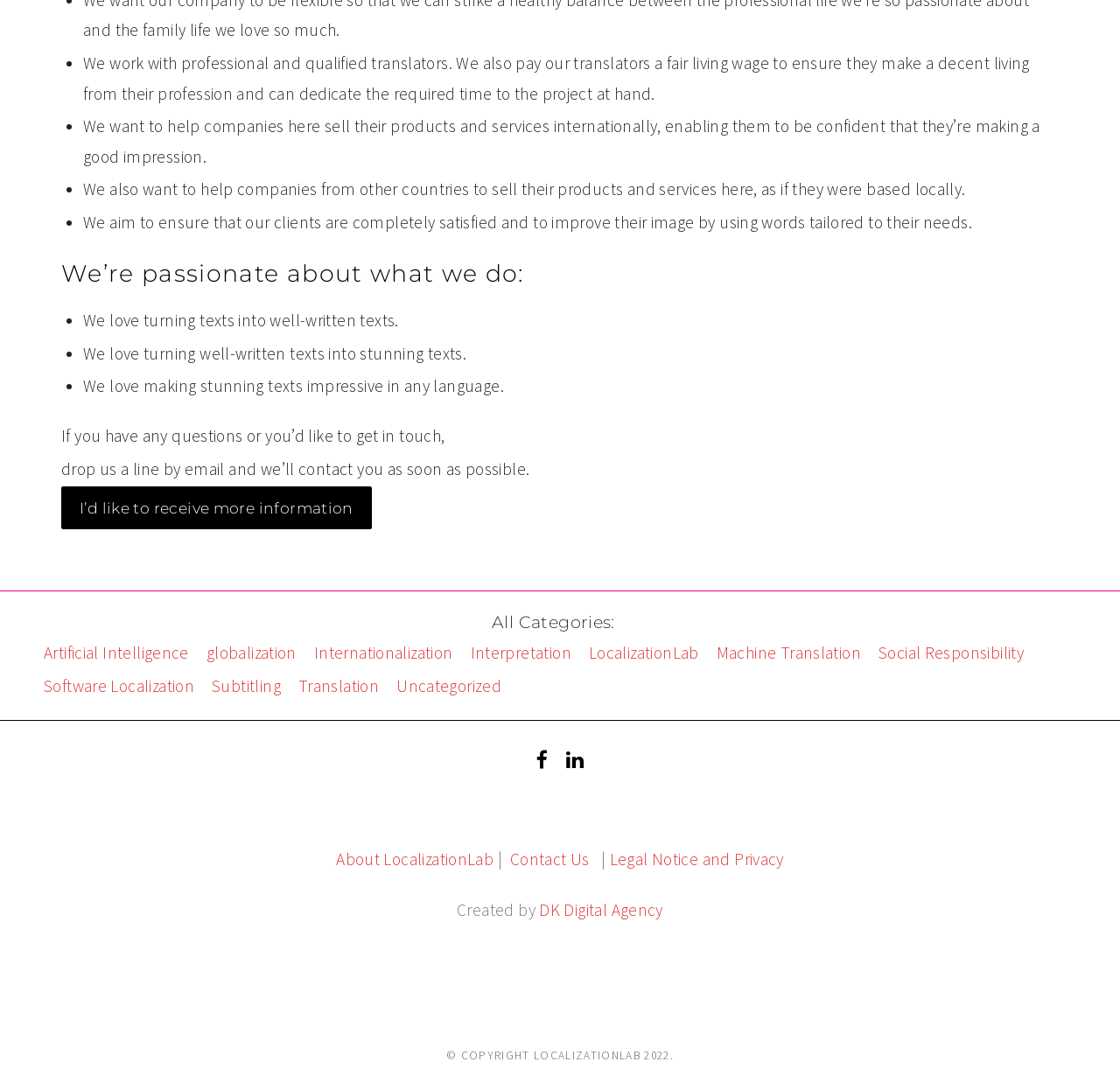Please identify the bounding box coordinates of the element I should click to complete this instruction: 'Contact Us'. The coordinates should be given as four float numbers between 0 and 1, like this: [left, top, right, bottom].

[0.455, 0.778, 0.53, 0.798]